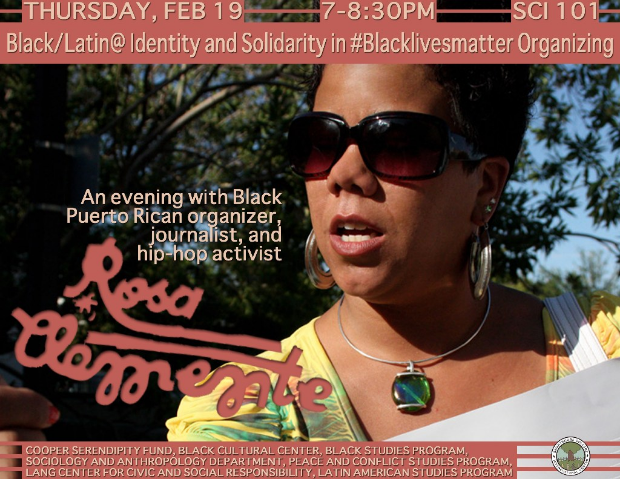Describe the scene in the image with detailed observations.

The image showcases a vibrant promotional flyer for an event featuring Rosa Clemente, a prominent Black Puerto Rican organizer, journalist, and hip-hop activist. Scheduled for Thursday, February 19, from 7:00 to 8:30 PM in SCI 101, the event is themed "Black/Latin@ Identity and Solidarity in #BlackLivesMatter Organizing." 

In the foreground, Clemente is depicted passionately speaking, wearing stylish sunglasses, with a strong and engaging expression that reflects her commitment to advocacy. The flyer is designed with bold text elements, including her name, "Rosa Clemente," artfully positioned, emphasizing her prominence as a speaker. 

The background hints at an outdoor setting, suggesting an approachable and community-centered atmosphere for the gathering. Additional details indicate collaboration with various organizations, underscoring the event's focus on intersectionality and social justice within the context of contemporary movements. This flyer encapsulates both the urgency and the vibrant dialogue surrounding identity and solidarity in today's activism.